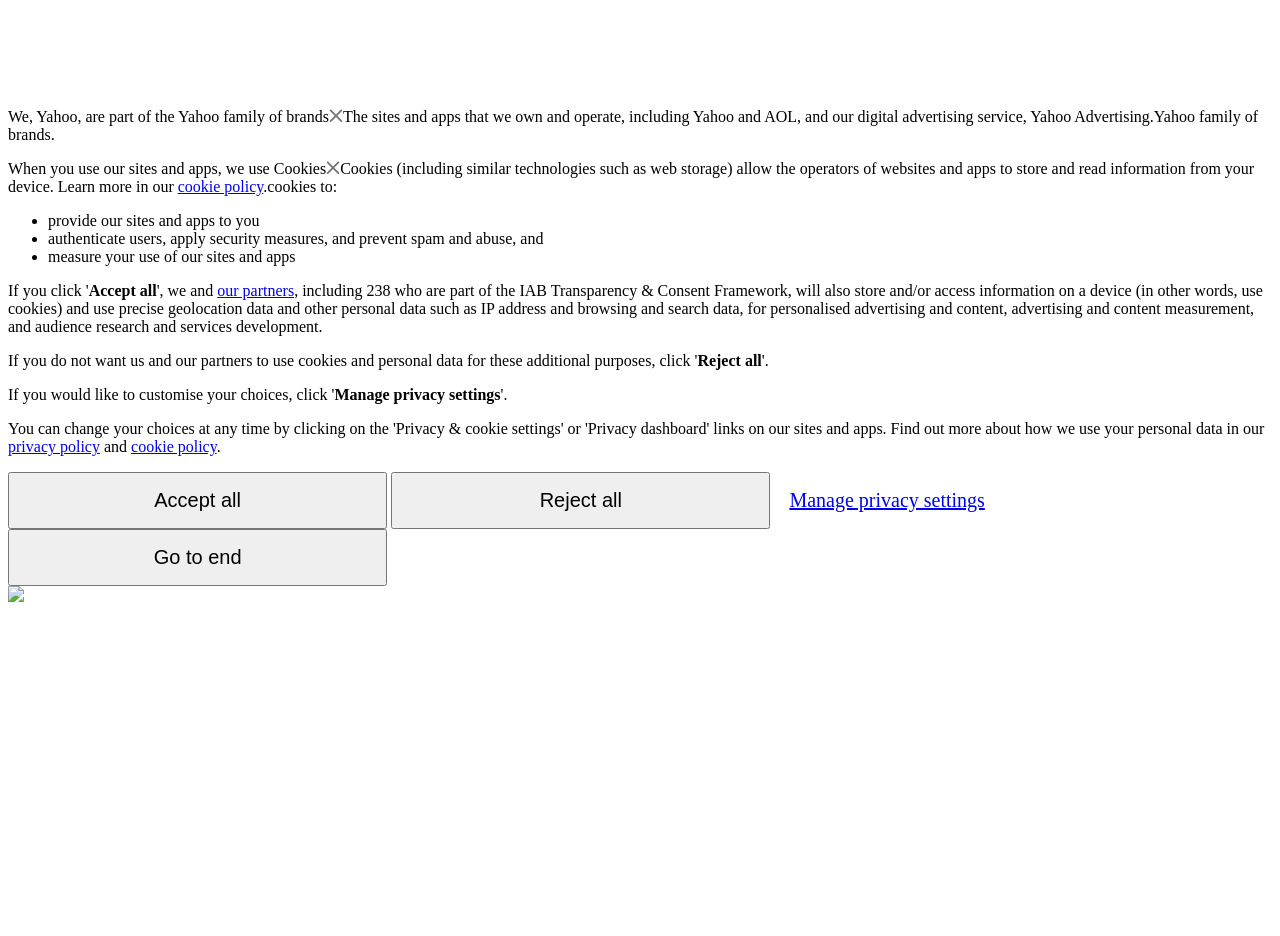Please indicate the bounding box coordinates for the clickable area to complete the following task: "View the 'cookie policy'". The coordinates should be specified as four float numbers between 0 and 1, i.e., [left, top, right, bottom].

[0.102, 0.468, 0.169, 0.486]